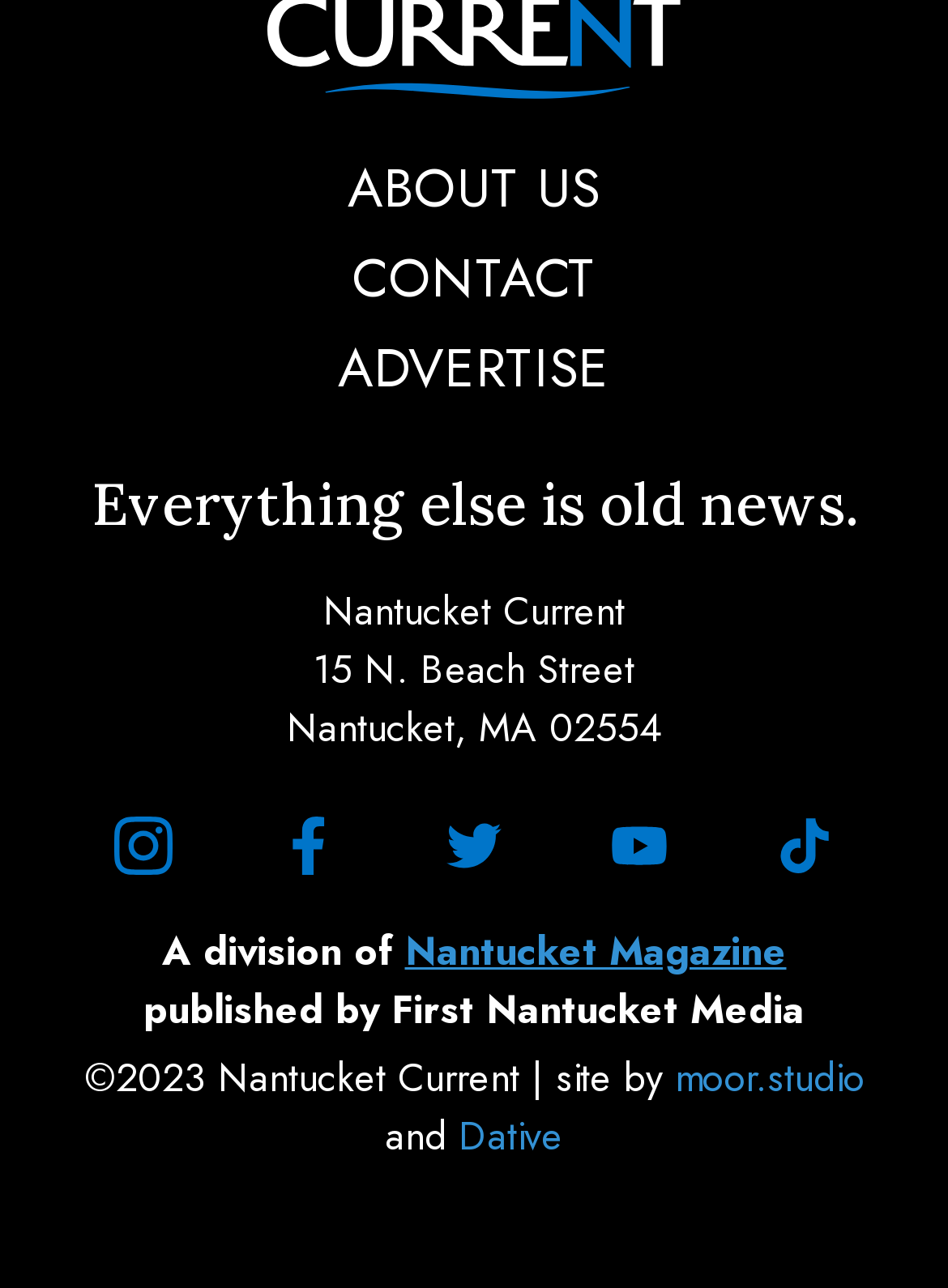Please indicate the bounding box coordinates of the element's region to be clicked to achieve the instruction: "advertise on the website". Provide the coordinates as four float numbers between 0 and 1, i.e., [left, top, right, bottom].

[0.356, 0.255, 0.644, 0.315]